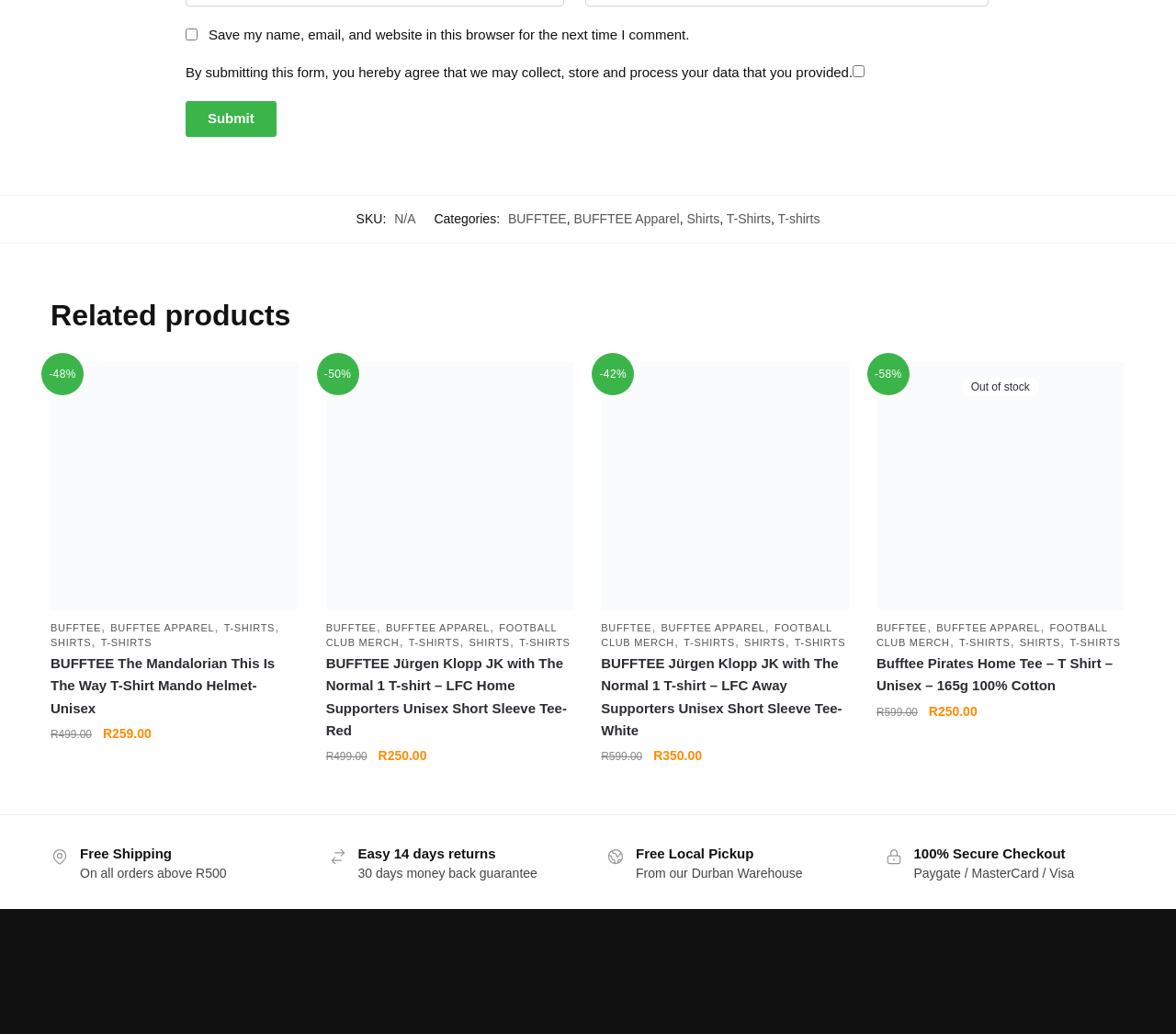Predict the bounding box of the UI element that fits this description: "BUFFTEE".

[0.043, 0.595, 0.086, 0.606]